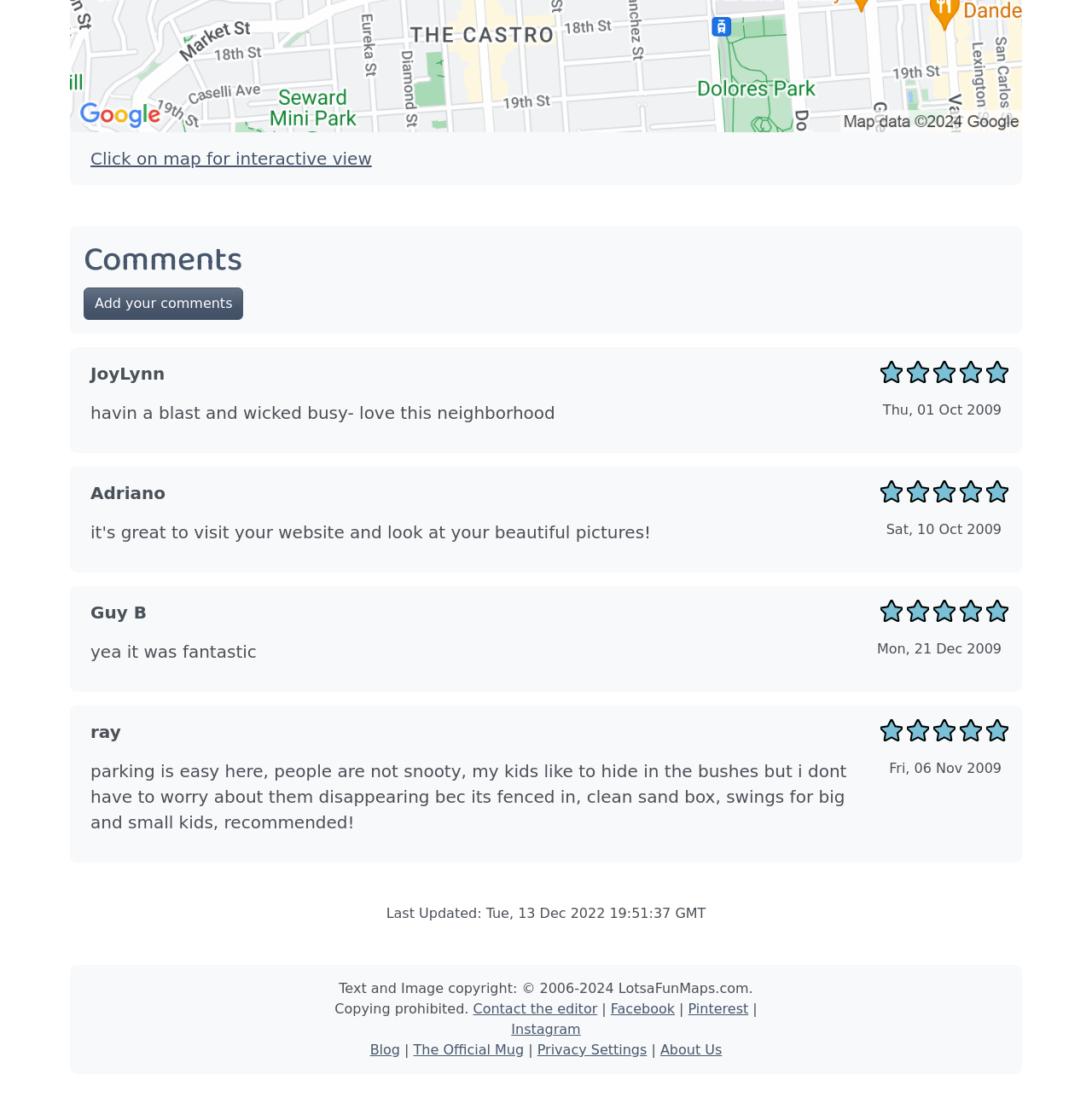Determine the bounding box coordinates for the element that should be clicked to follow this instruction: "View Facebook". The coordinates should be given as four float numbers between 0 and 1, in the format [left, top, right, bottom].

[0.559, 0.897, 0.618, 0.912]